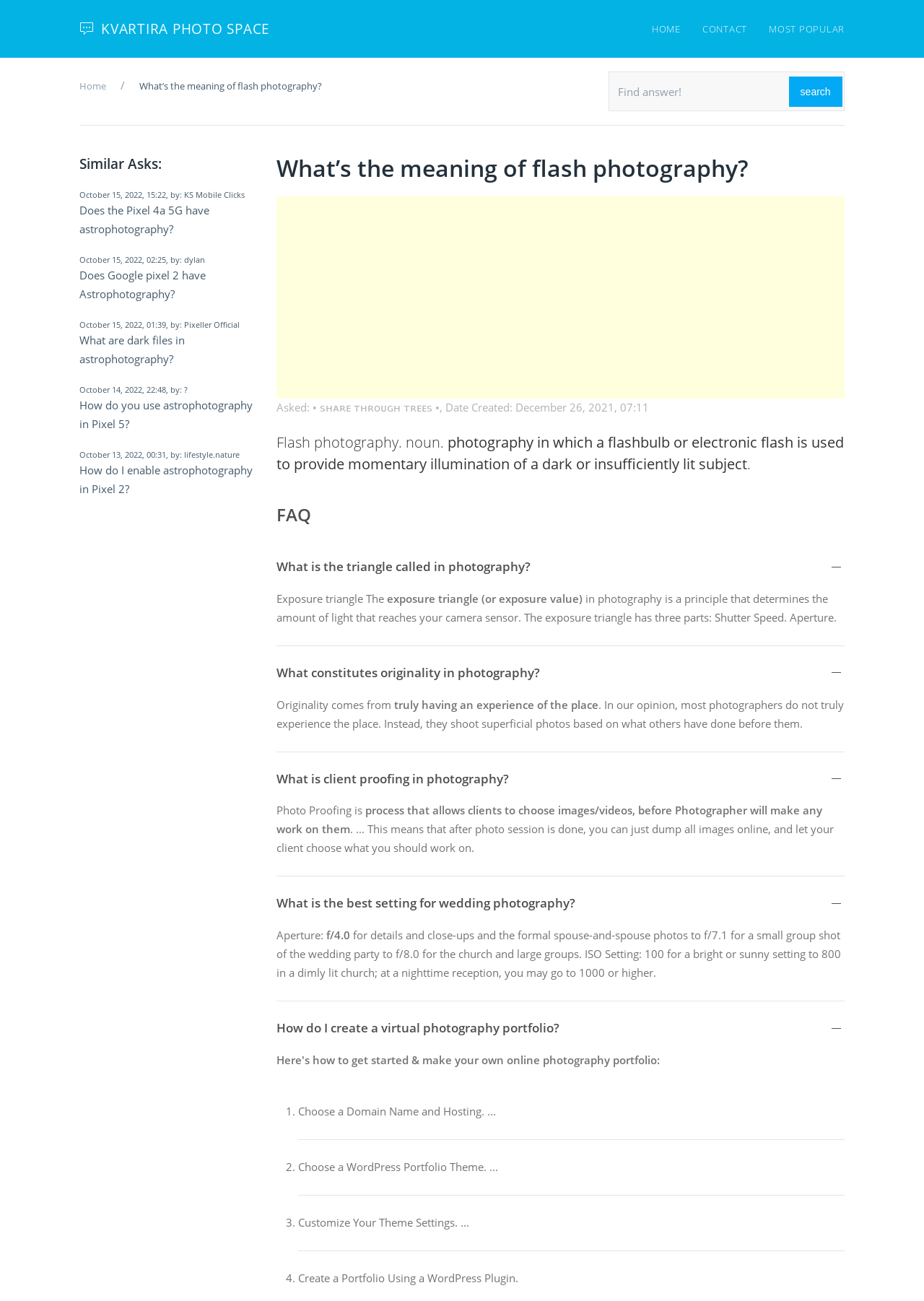Calculate the bounding box coordinates for the UI element based on the following description: "name="s" placeholder="Search …"". Ensure the coordinates are four float numbers between 0 and 1, i.e., [left, top, right, bottom].

None